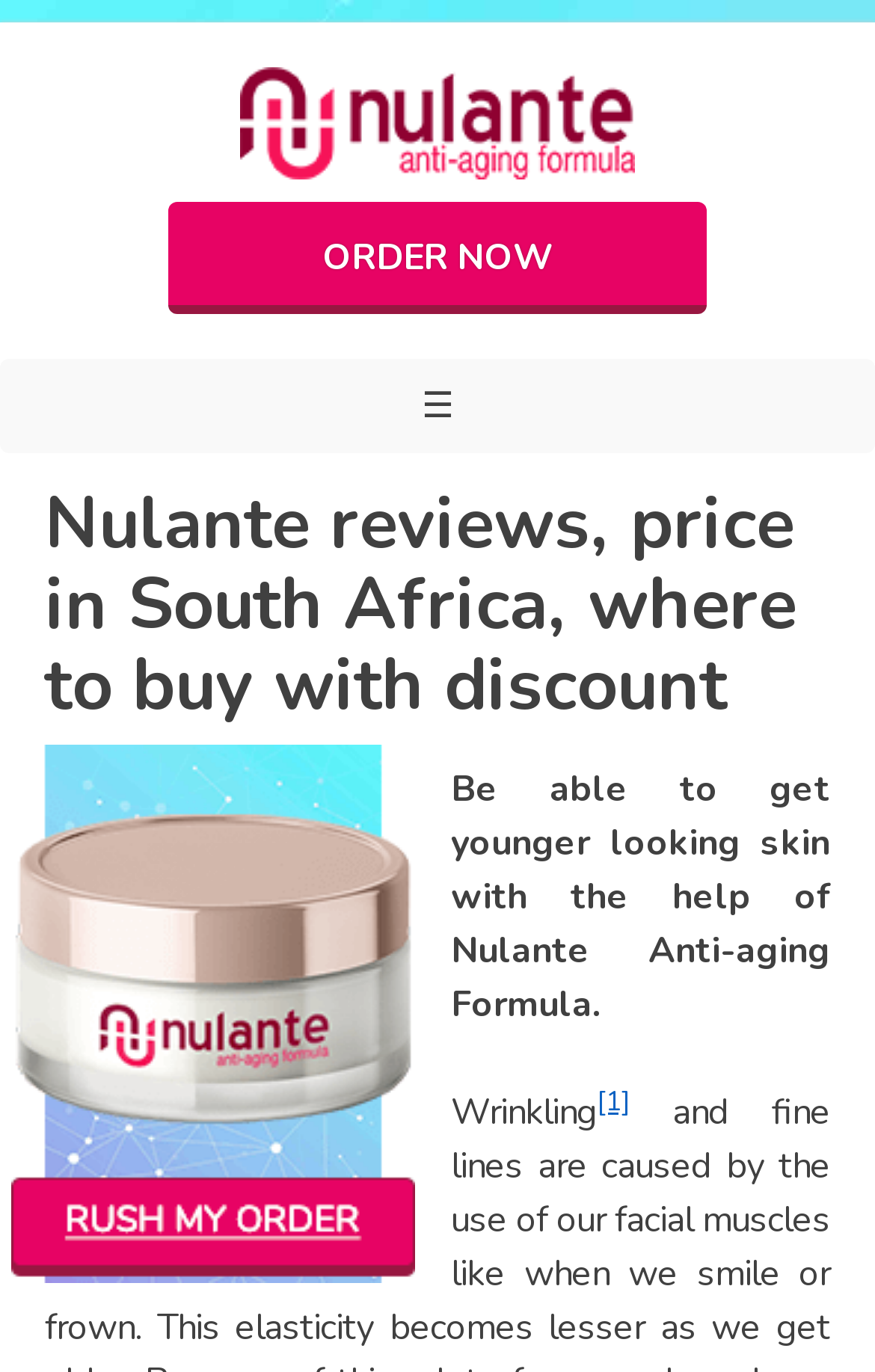Please identify the webpage's heading and generate its text content.

Nulante reviews, price in South Africa, where to buy with discount